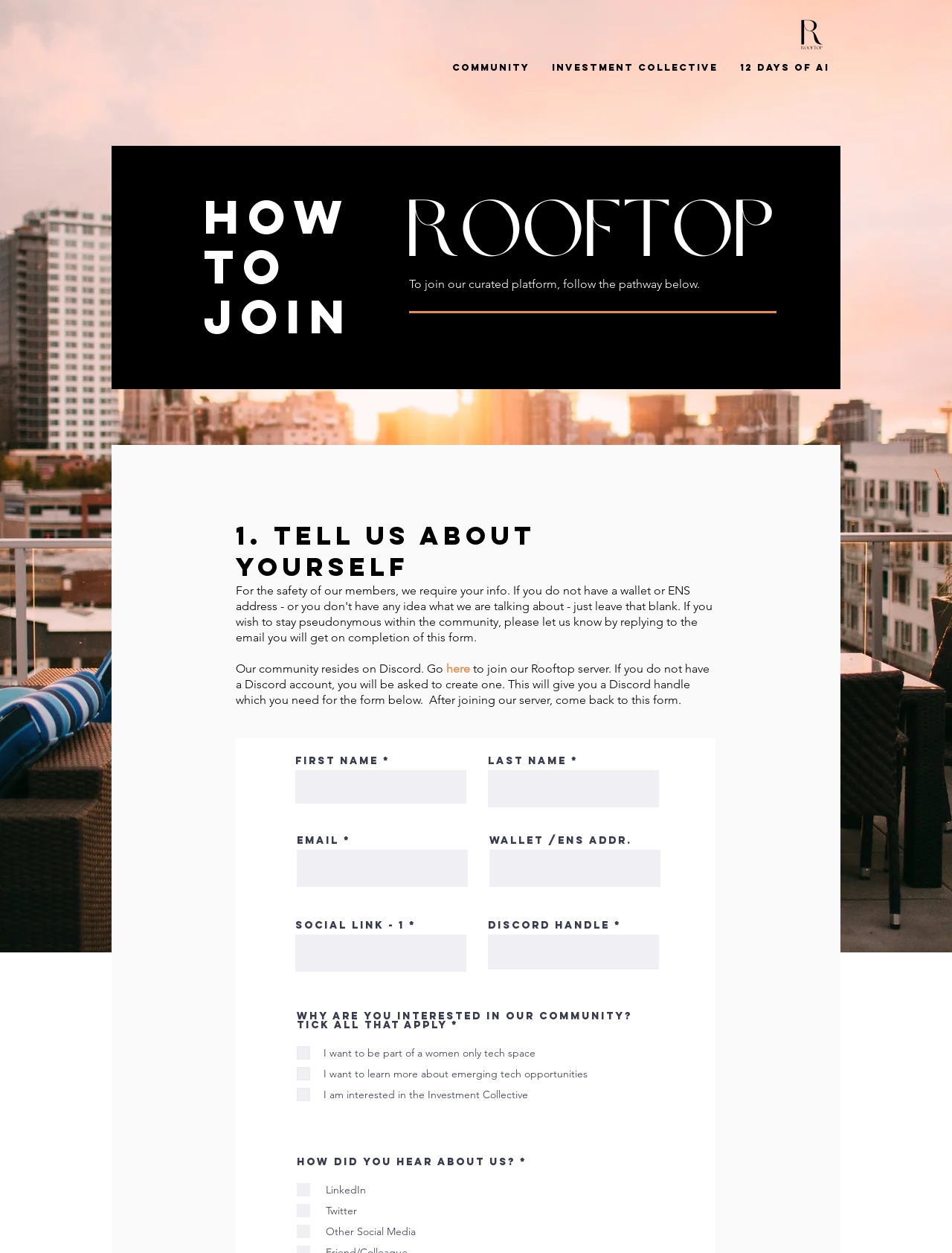Answer the question below in one word or phrase:
How many social links can be provided?

One